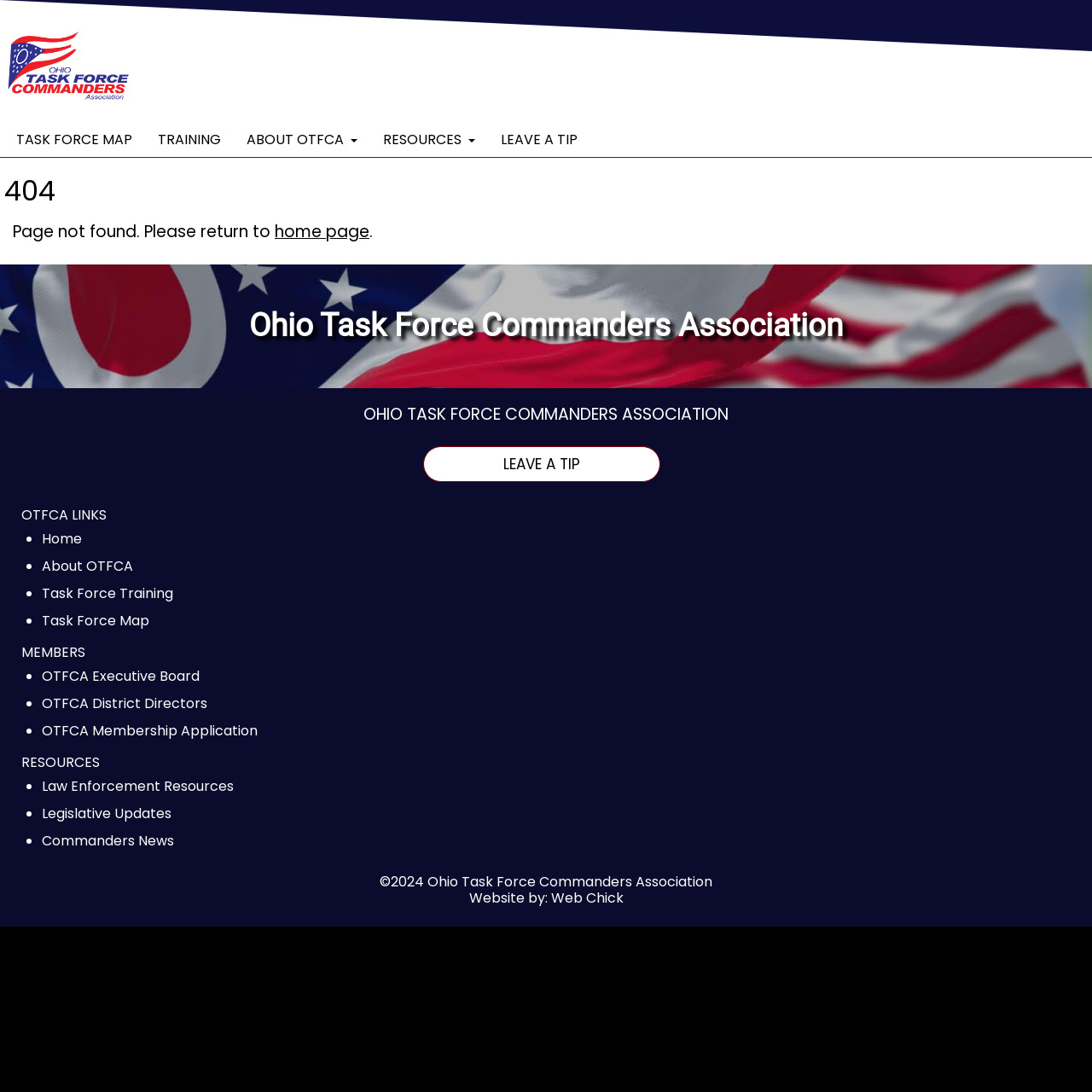Locate the bounding box coordinates of the region to be clicked to comply with the following instruction: "Add to Cart". The coordinates must be four float numbers between 0 and 1, in the form [left, top, right, bottom].

None